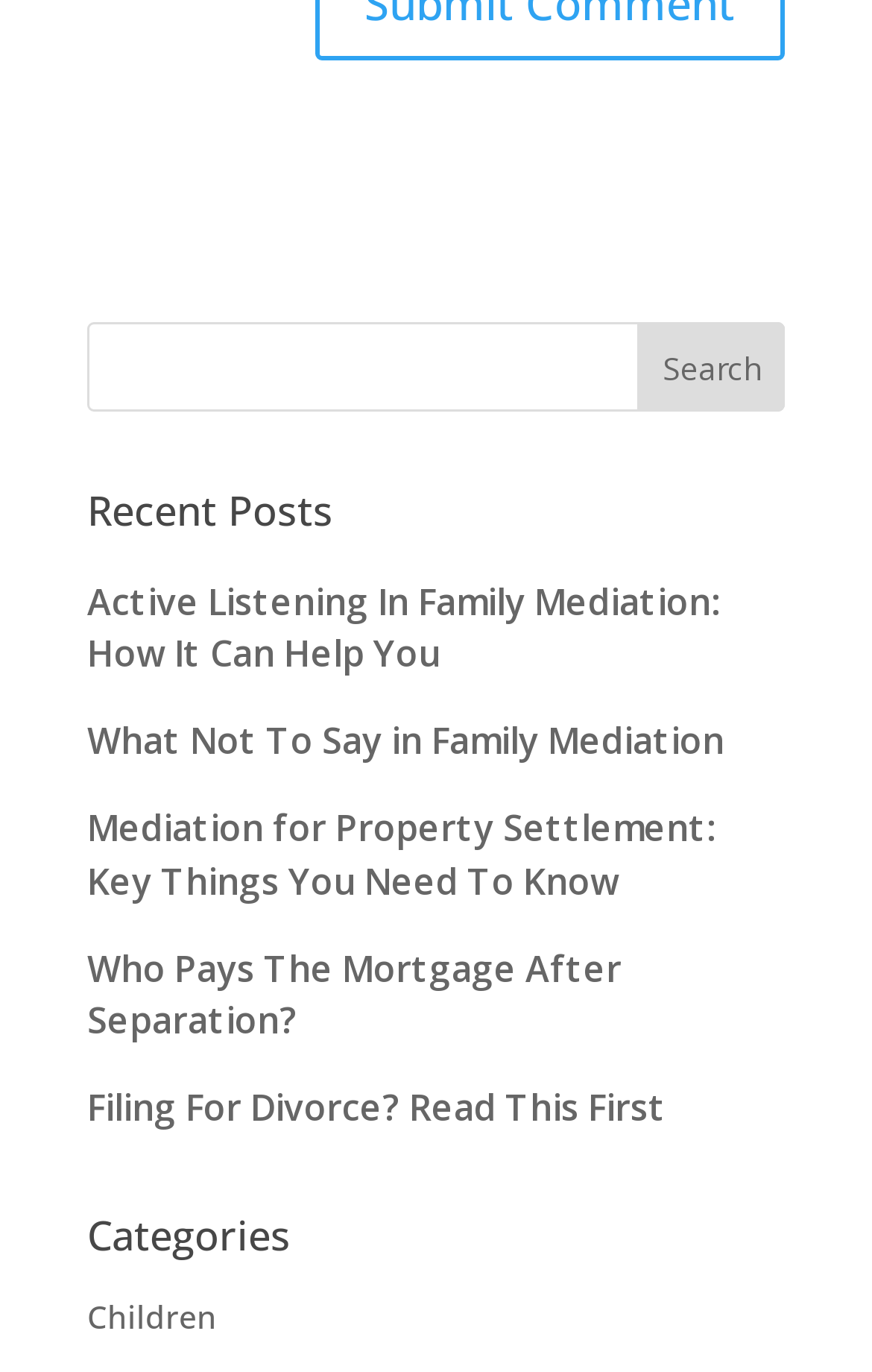Please respond in a single word or phrase: 
How many headings are on the webpage?

2